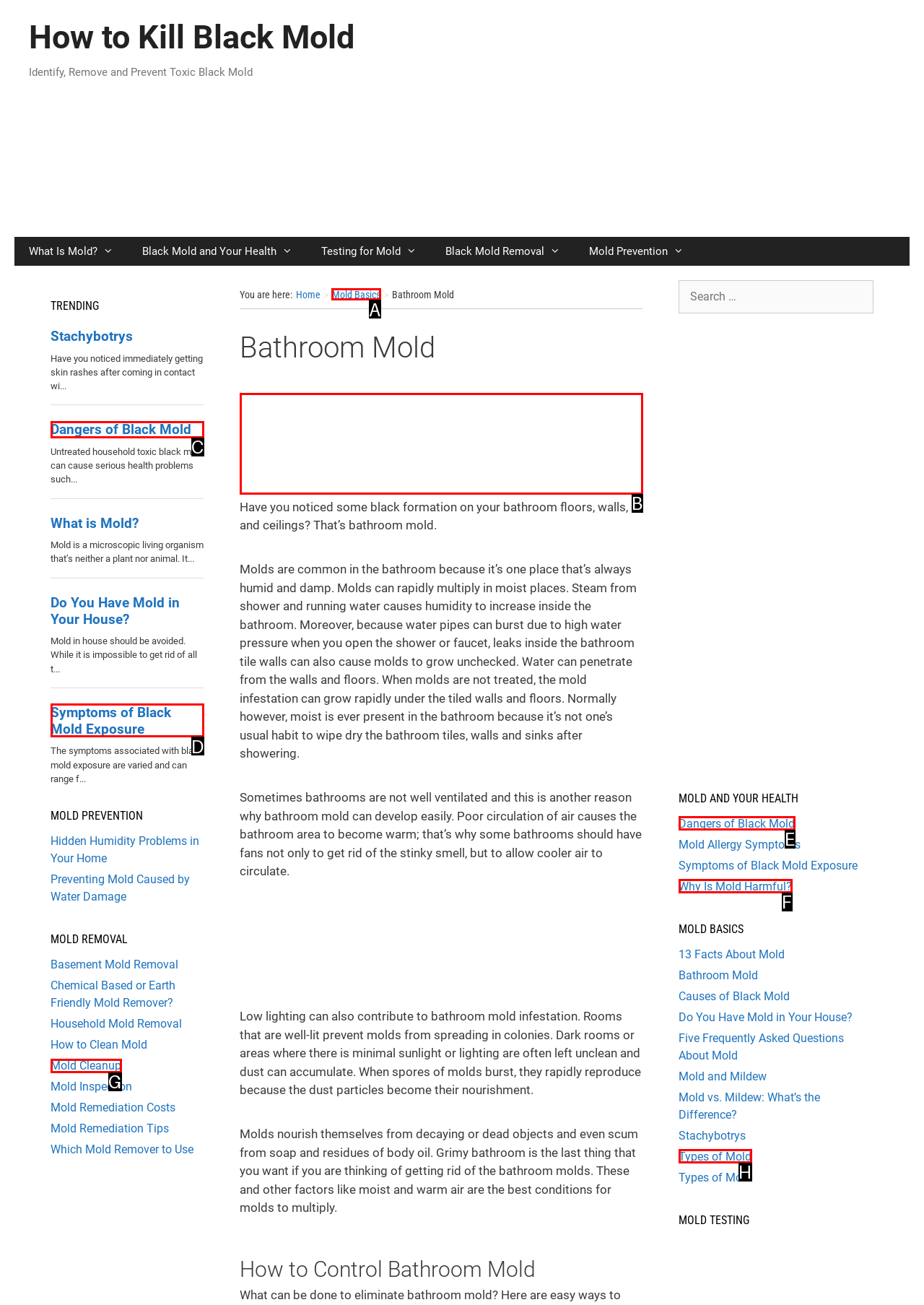Identify the appropriate choice to fulfill this task: Read about 'Bathroom Mold'
Respond with the letter corresponding to the correct option.

A